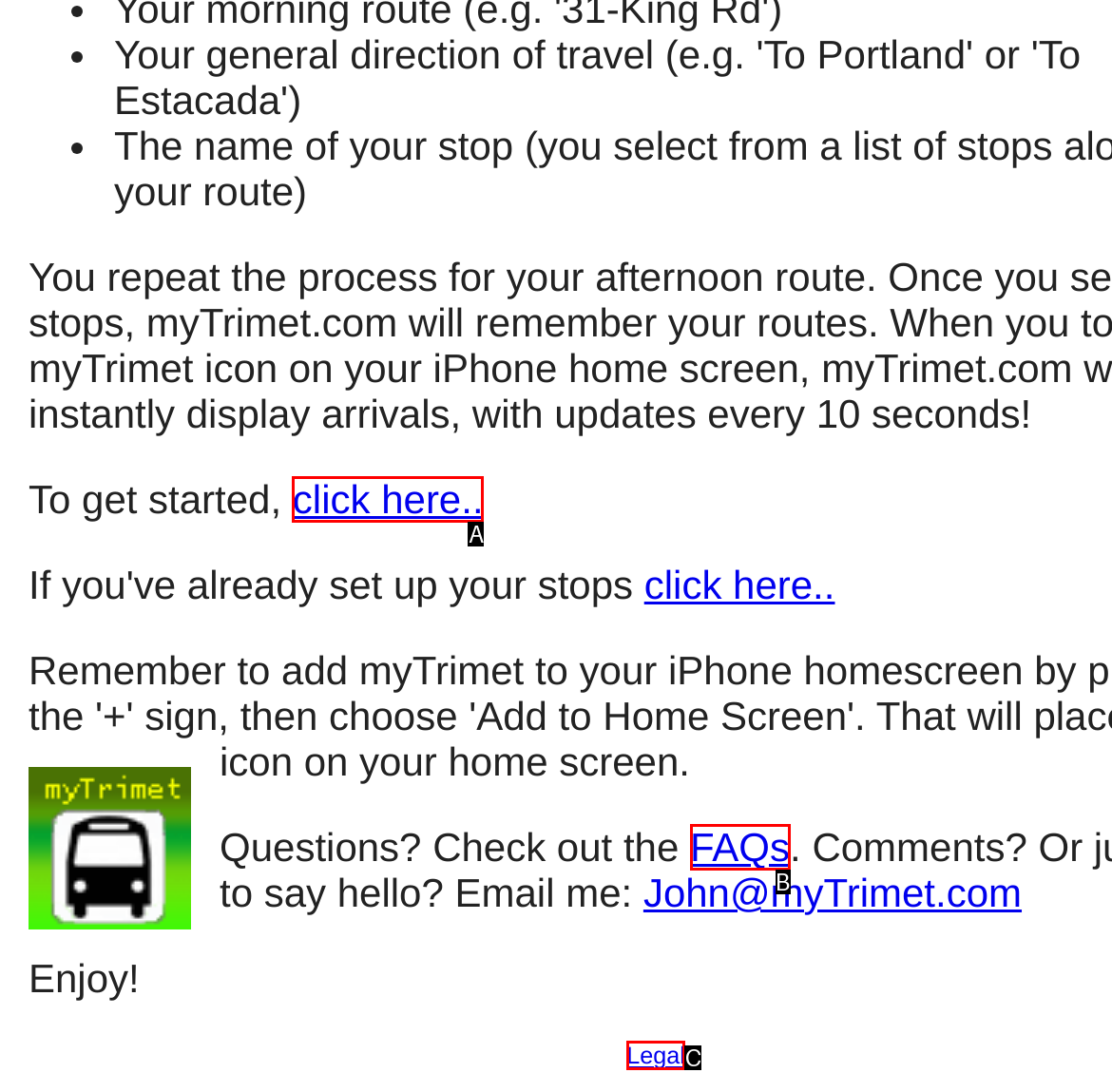Match the following description to the correct HTML element: click here.. Indicate your choice by providing the letter.

A